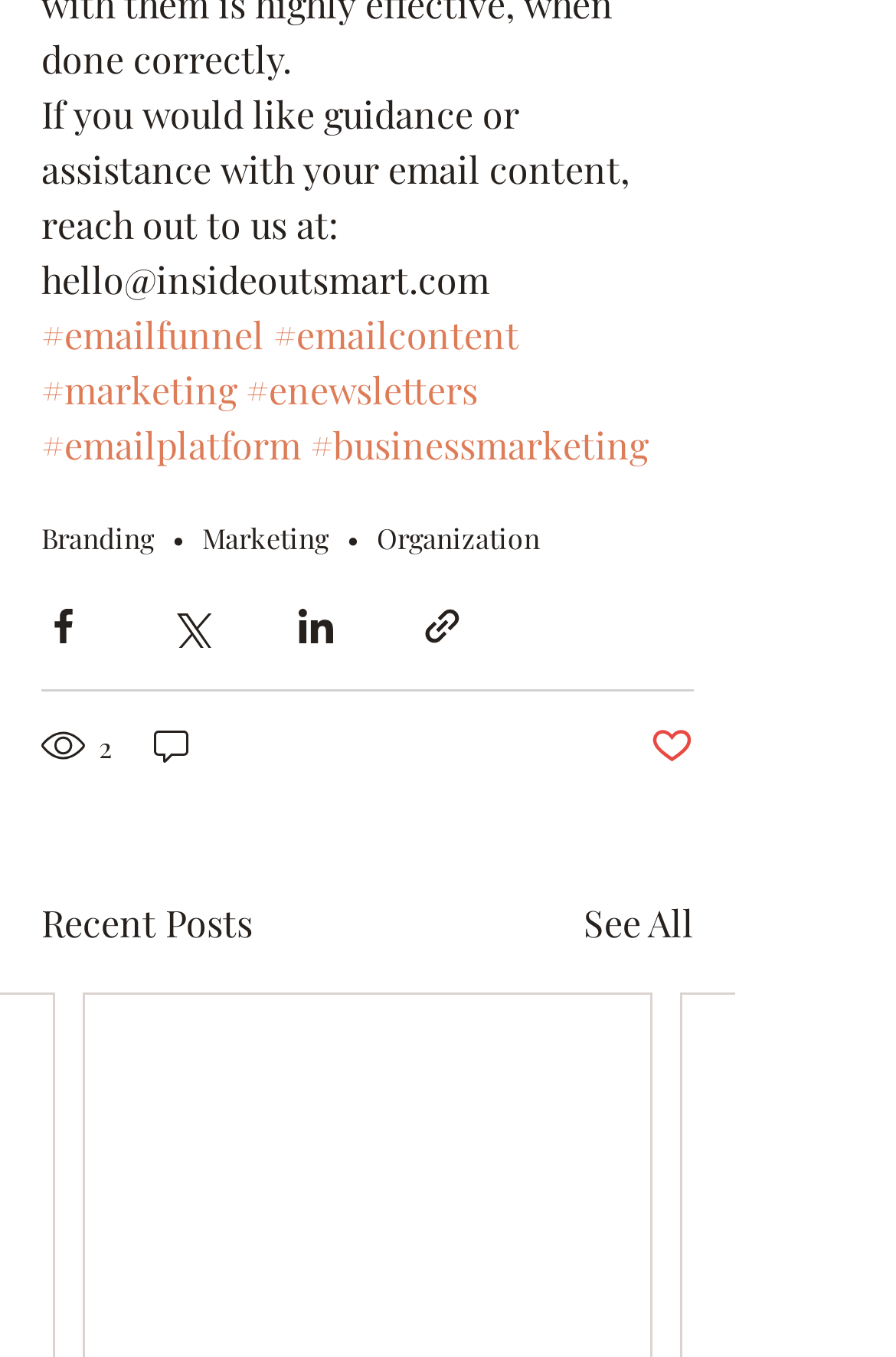What is the section title above the links?
Look at the screenshot and respond with a single word or phrase.

Recent Posts